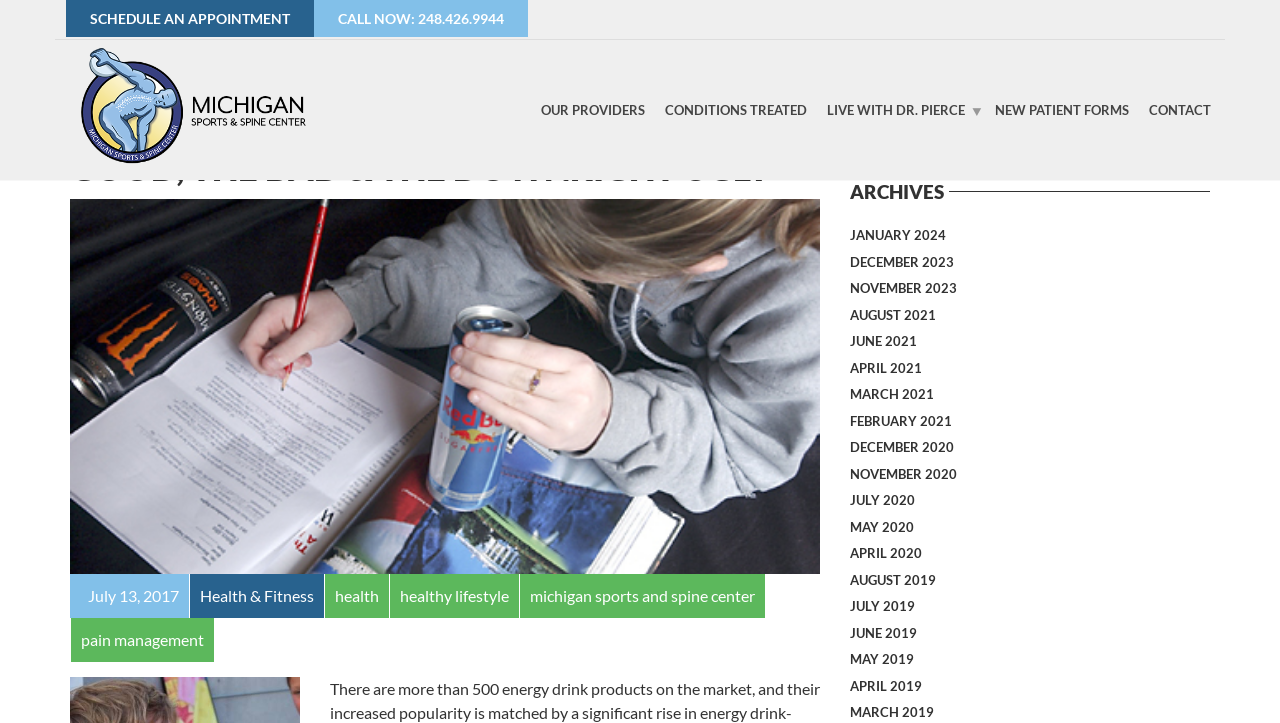Specify the bounding box coordinates of the area that needs to be clicked to achieve the following instruction: "Follow on Facebook".

None